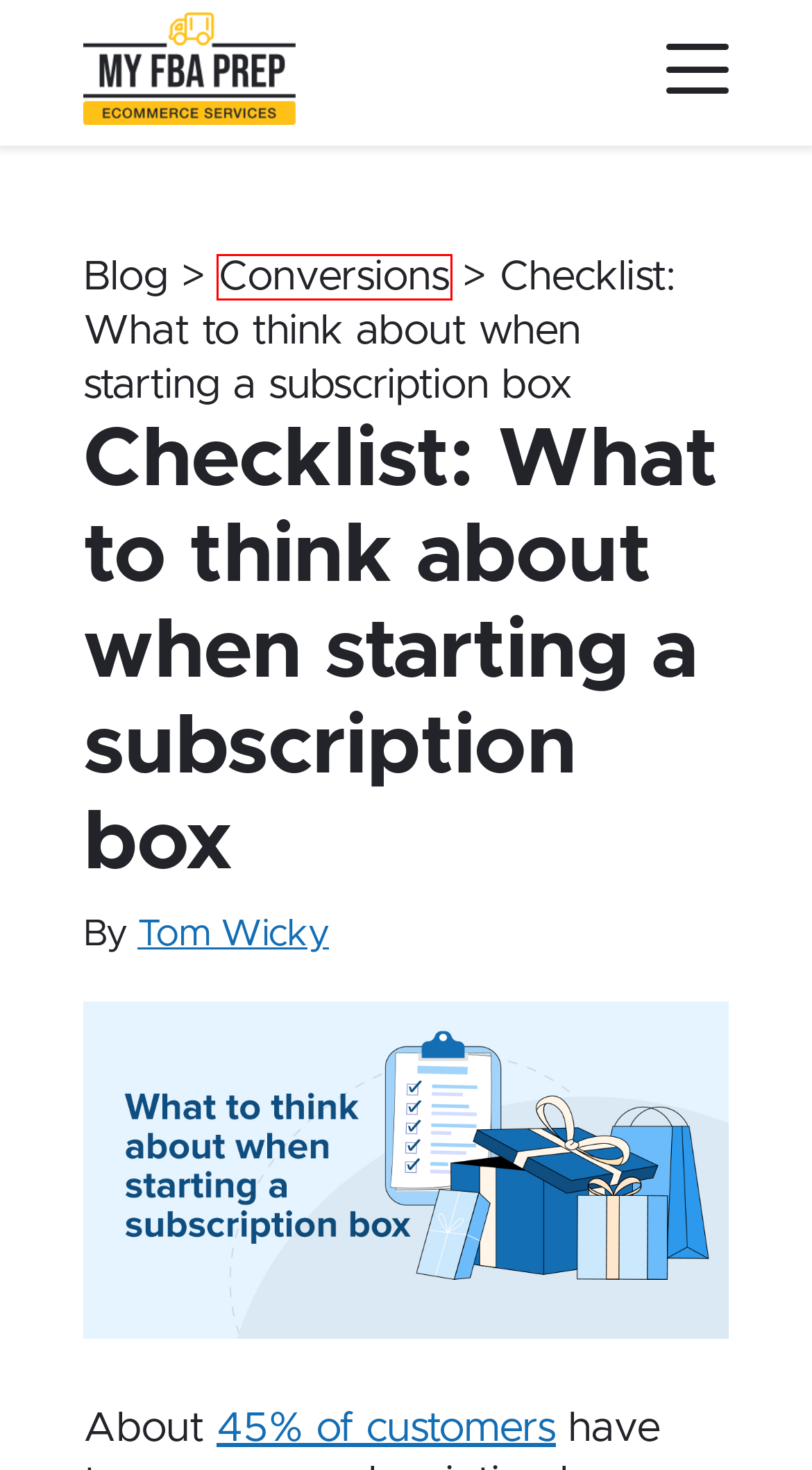You see a screenshot of a webpage with a red bounding box surrounding an element. Pick the webpage description that most accurately represents the new webpage after interacting with the element in the red bounding box. The options are:
A. Tom Wicky
B. FAQs: Answers To Frequent Questions About FBA Prep Services
C. eCommerce Reverse Logistics Services Made Simple
D. eCommerce Growth Tools: Tools For DTC & FBA Sellers
E. Amazon FBA Prep & DTC eCommerce Logistics with MyFBAPrep
F. About MyFBAPrep: Learn About Our Company & Services
G. Conversions | MyFBAPrep
H. Win Sales With a Unique Selling Proposition + 9 Examples (2023) - Shopify

G